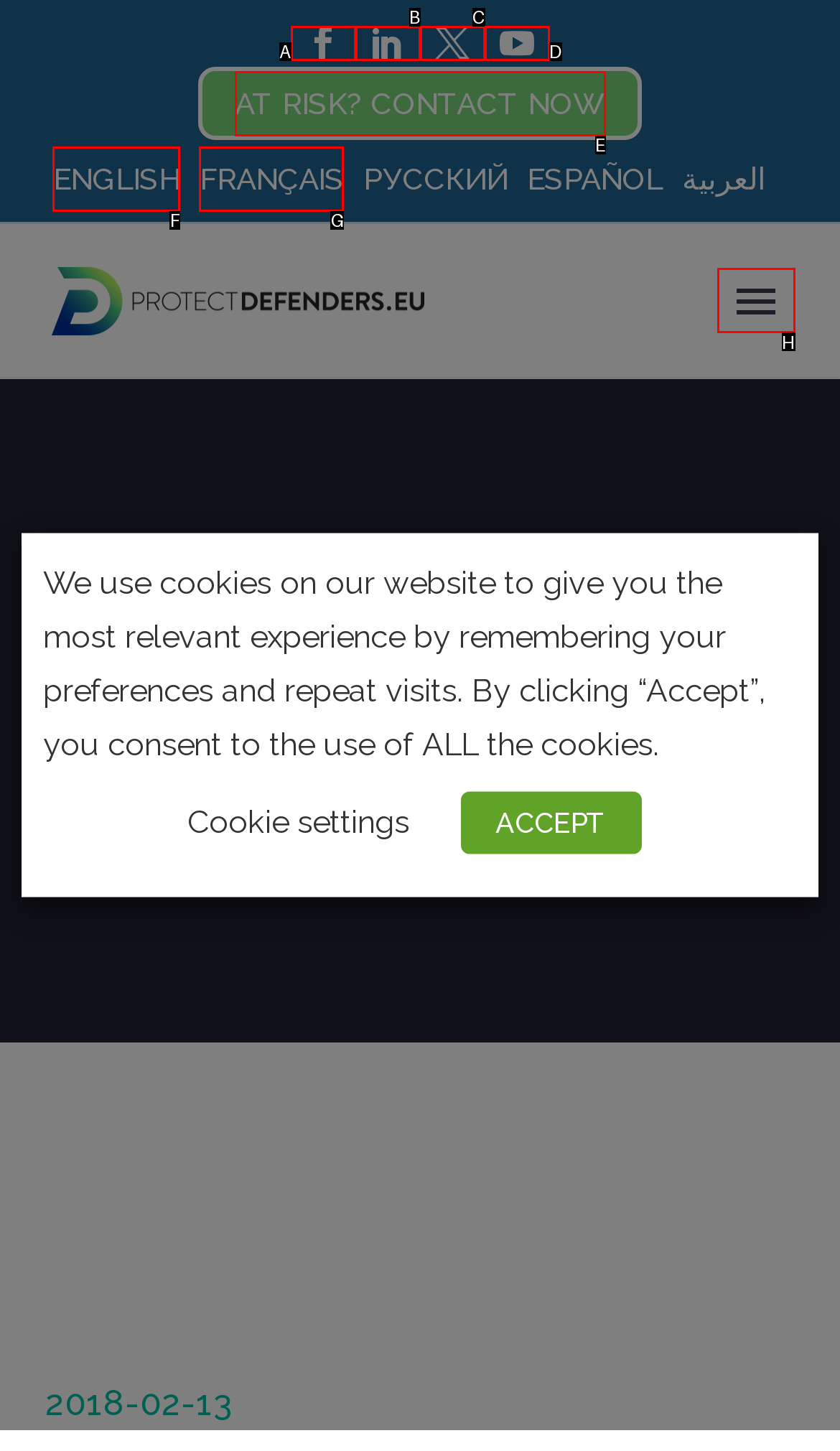Identify the bounding box that corresponds to: ENGLISH
Respond with the letter of the correct option from the provided choices.

F